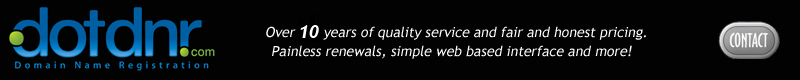Create a vivid and detailed description of the image.

The image features a sleek promotional banner for dotDNR.com, a domain name registration service boasting over ten years of quality service. The background is dark, providing a contrasting backdrop for the vibrant logo of dotDNR, which combines shades of blue and green. Prominently displayed text highlights the company’s commitment to fair and honest pricing, emphasizing painless renewals and a user-friendly web interface. A clean and modern "CONTACT" button is available, inviting users to reach out for more information. This visually compelling banner encapsulates the essence of reliable and accessible domain management services.